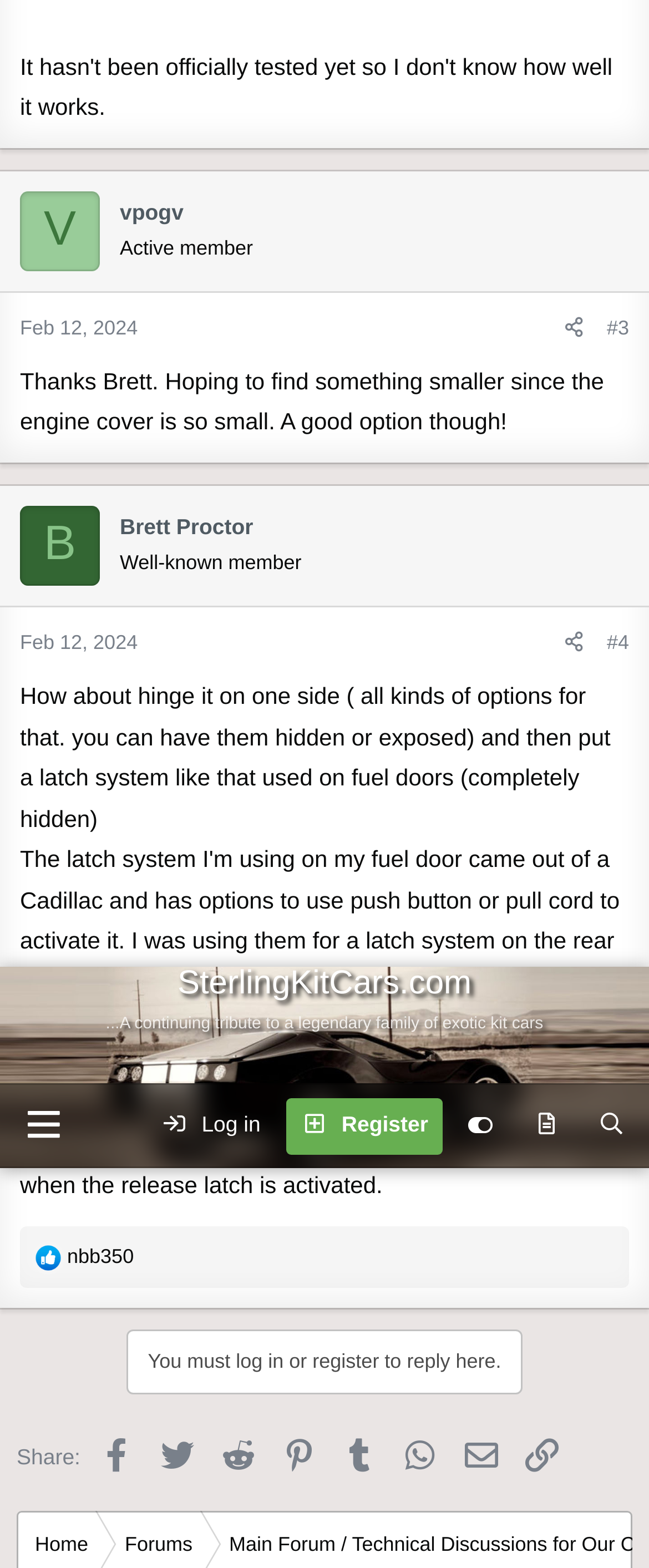Identify the bounding box coordinates of the HTML element based on this description: "Terms and rules".

[0.292, 0.8, 0.542, 0.833]